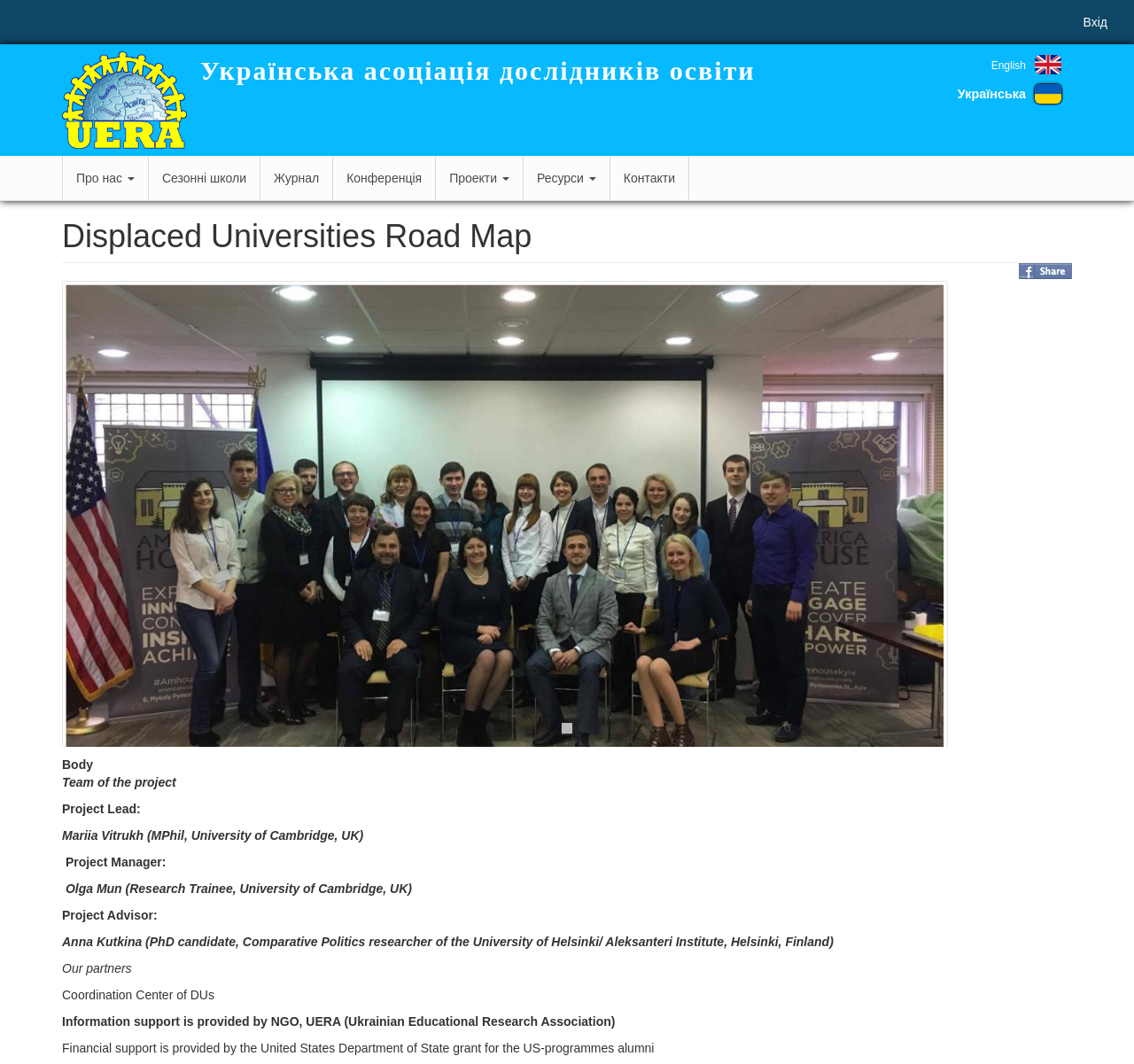Give a concise answer using one word or a phrase to the following question:
How many people are mentioned in the 'Team of the project' section?

3